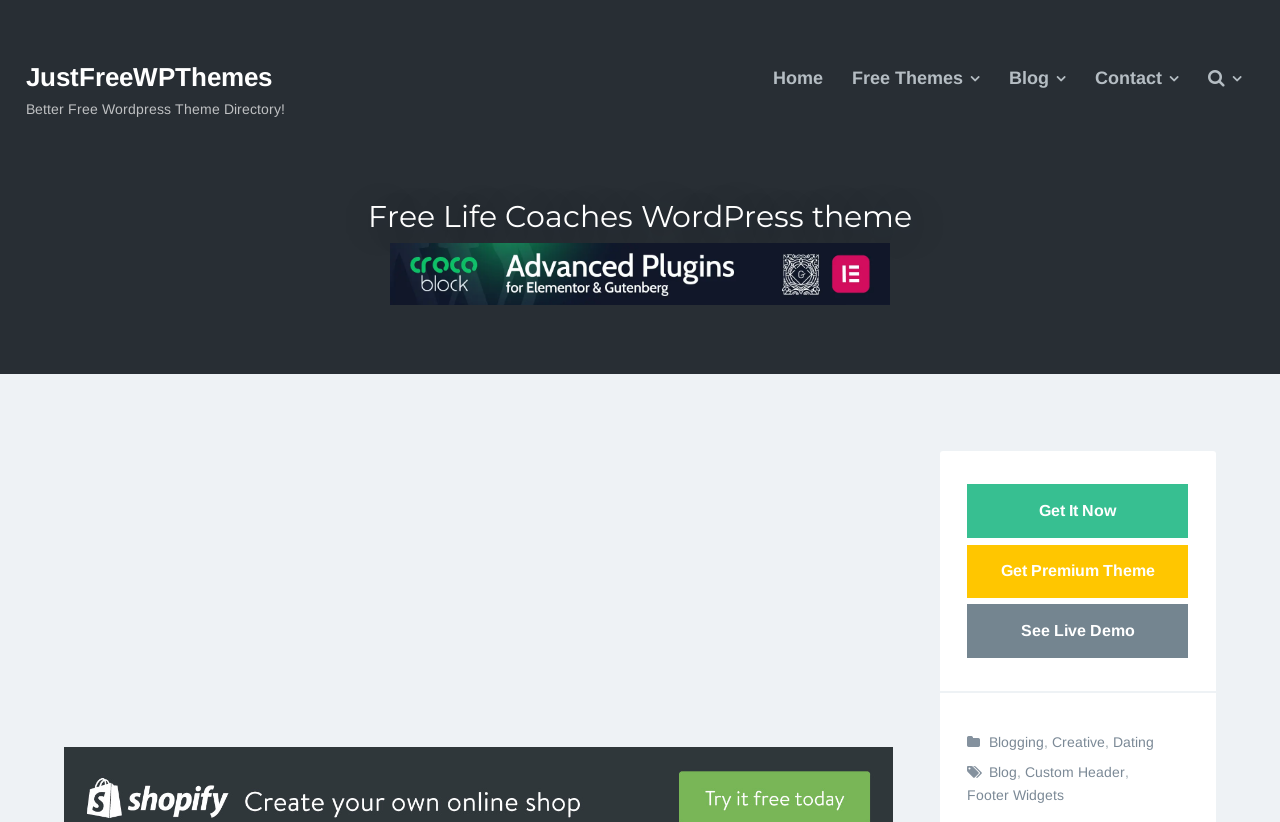Generate a thorough explanation of the webpage's elements.

This webpage is about a WordPress theme called "Free Life Coaches" and is hosted on the website JustFreeWPThemes. At the top left corner, there is a menu button labeled "Menu". Next to it, there are five navigation links: "Home", "Free Themes", "Blog", "Contact", and an icon-only link. Below these links, the website's logo "JustFreeWPThemes" is displayed, accompanied by a tagline "Better Free Wordpress Theme Directory!".

The main content area is dominated by a heading that reads "Free Life Coaches WordPress theme". Below this heading, there is a link to "Crocoblock" with an associated image. On the right side of the page, there is a call-to-action section with three buttons: "Get It Now Free Download", "Get Premium Theme", and "See Live Demo".

Further down the page, there is an advertisement iframe. Below the advertisement, there are several links categorized by topic, including "Blogging", "Creative", "Dating", "Blog", "Custom Header", and "Footer Widgets". These links are separated by commas and are aligned horizontally.

Overall, the webpage appears to be a theme directory page, providing information and download links for the "Free Life Coaches" WordPress theme.